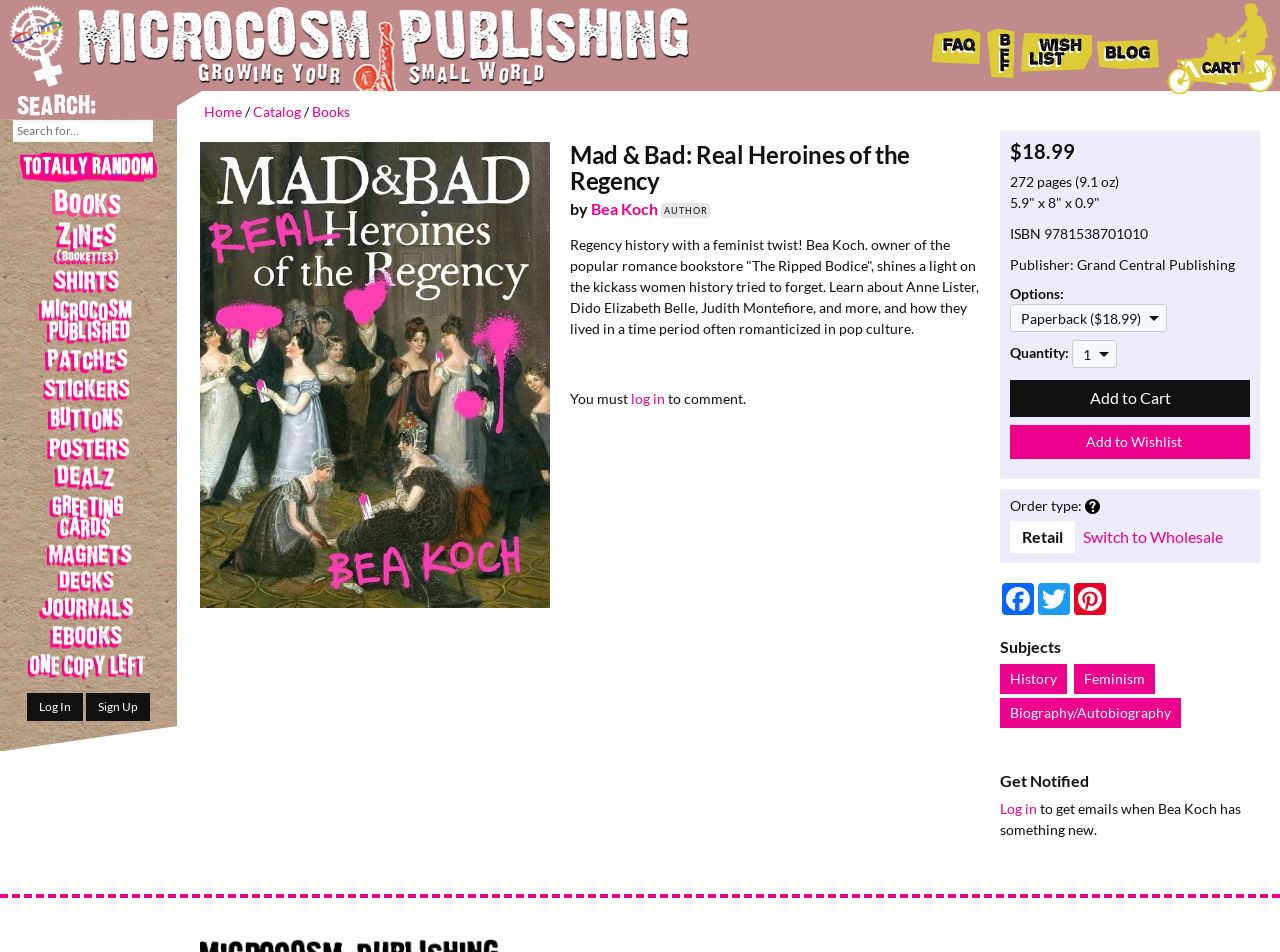What is the publisher of the book?
Look at the image and respond with a single word or a short phrase.

Grand Central Publishing